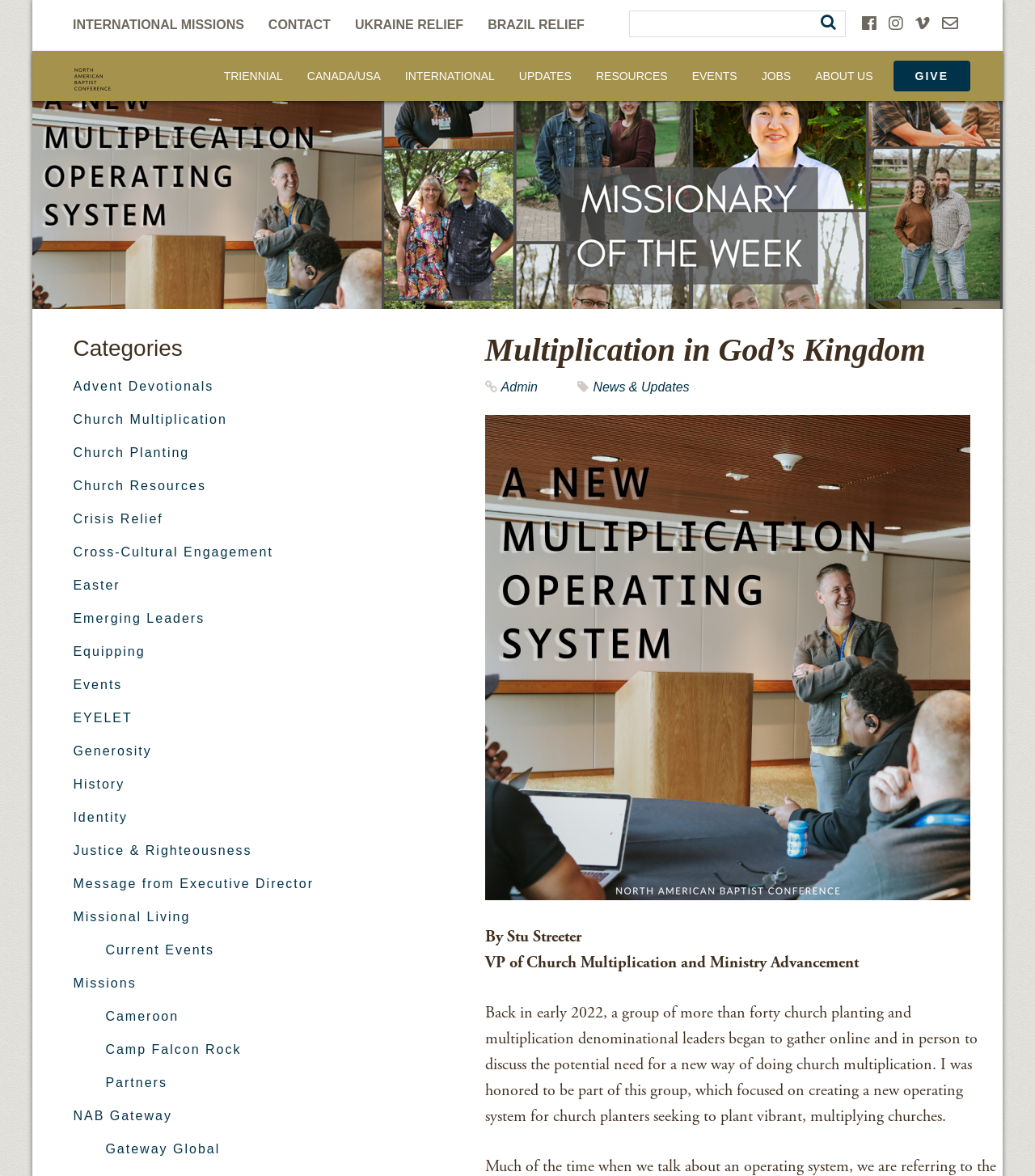Provide the bounding box coordinates of the section that needs to be clicked to accomplish the following instruction: "Click on the 'TRIENNIAL' link."

[0.204, 0.043, 0.285, 0.086]